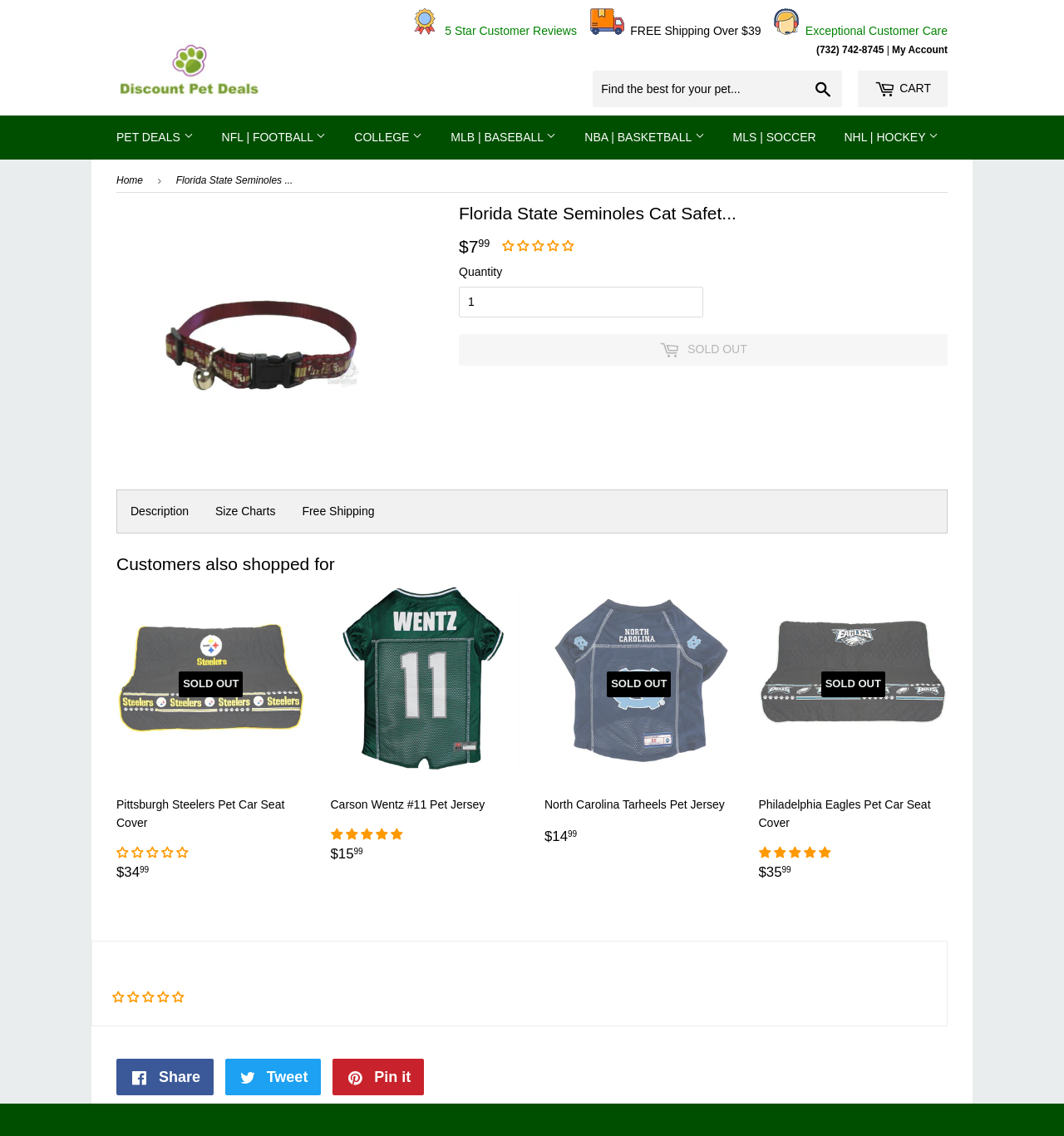Can you provide the bounding box coordinates for the element that should be clicked to implement the instruction: "View size charts"?

[0.19, 0.432, 0.271, 0.469]